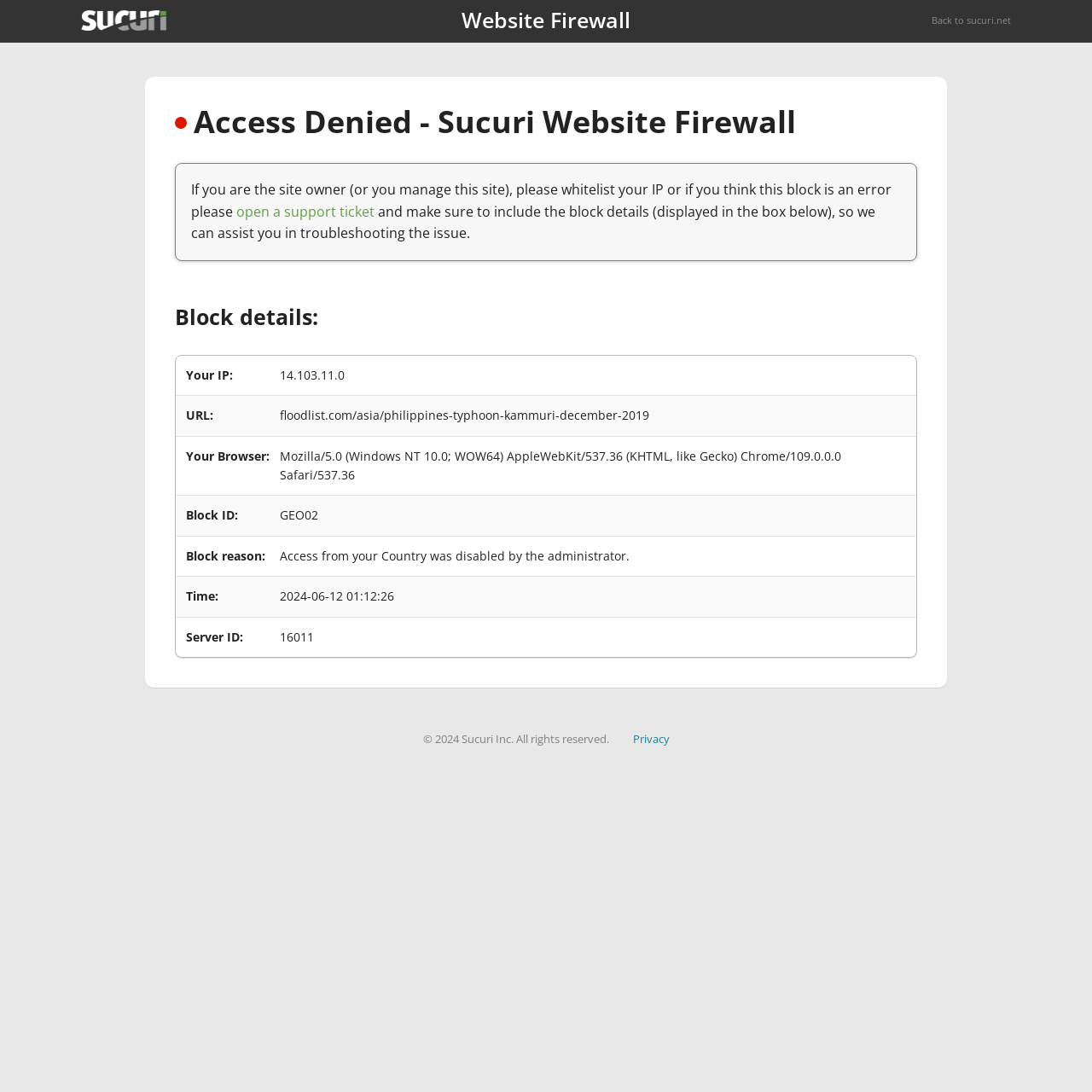What is the copyright year of the webpage?
Using the image, answer in one word or phrase.

2024